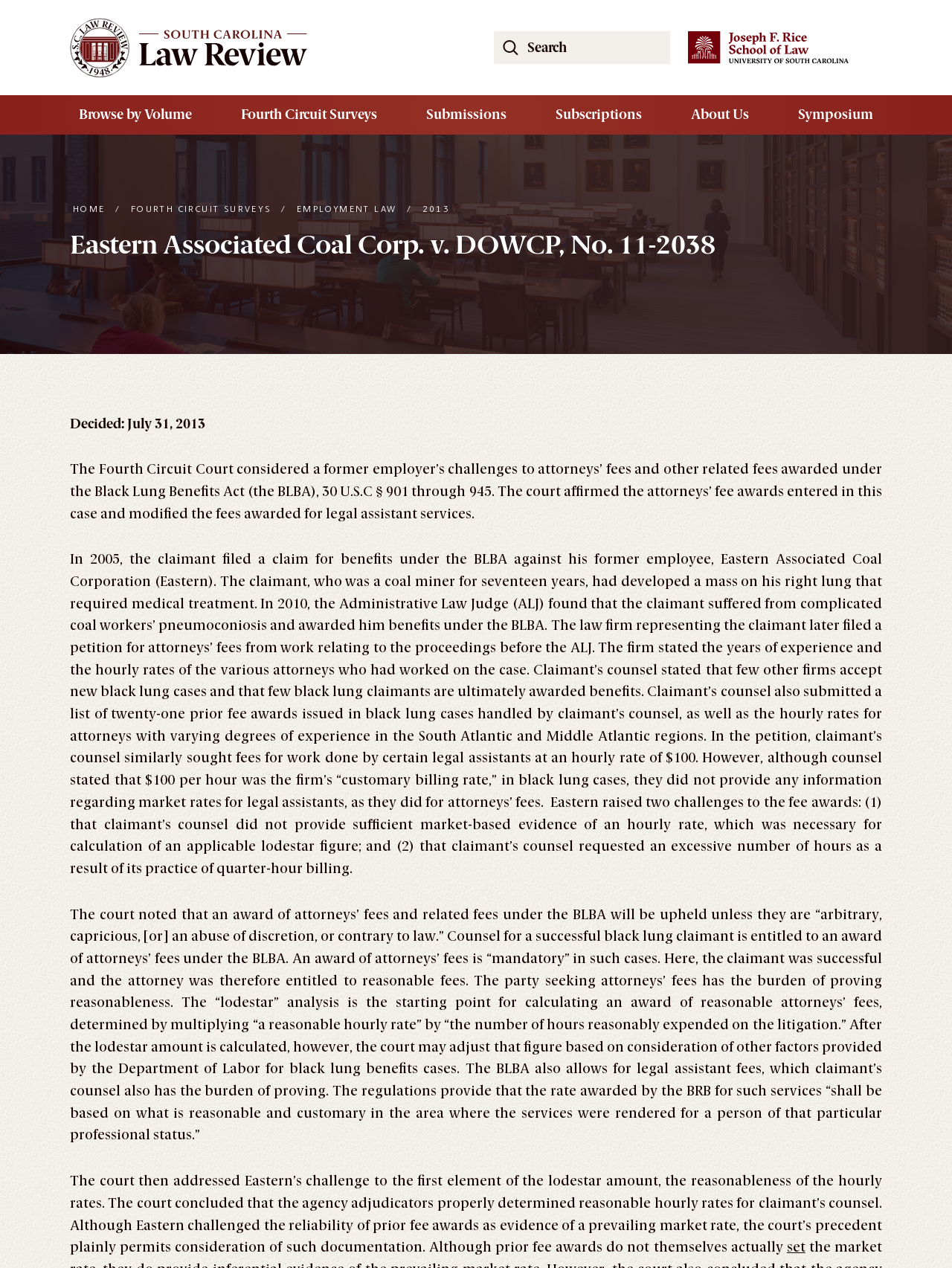What is the case about?
Give a thorough and detailed response to the question.

The webpage is about a court case, Eastern Associated Coal Corp. v. DOWCP, No. 11-2038, which involves the Black Lung Benefits Act (BLBA). The case is about a former employer's challenges to attorneys' fees and other related fees awarded under the BLBA.